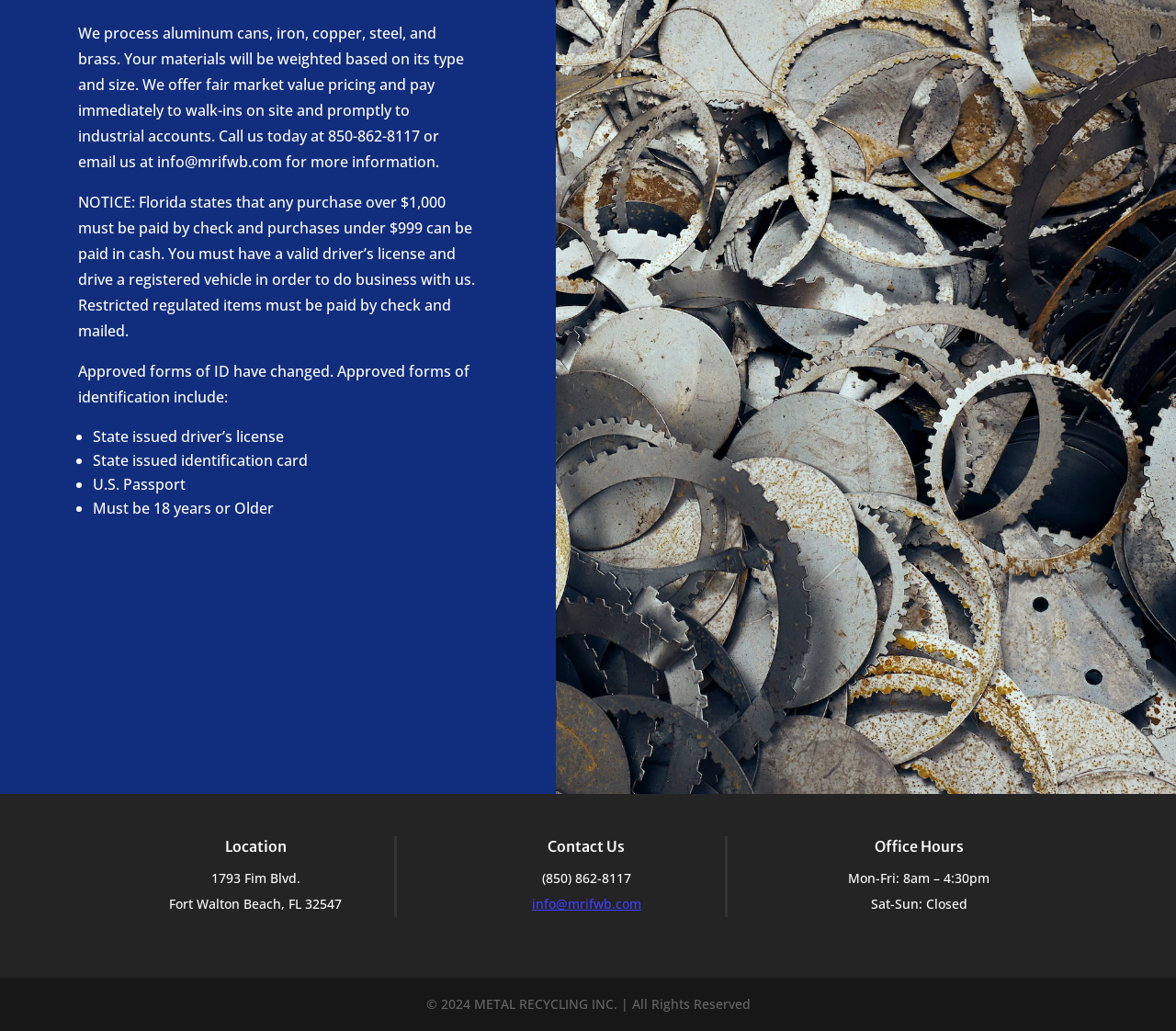What is the minimum age requirement to do business with this company?
Provide a concise answer using a single word or phrase based on the image.

18 years or older